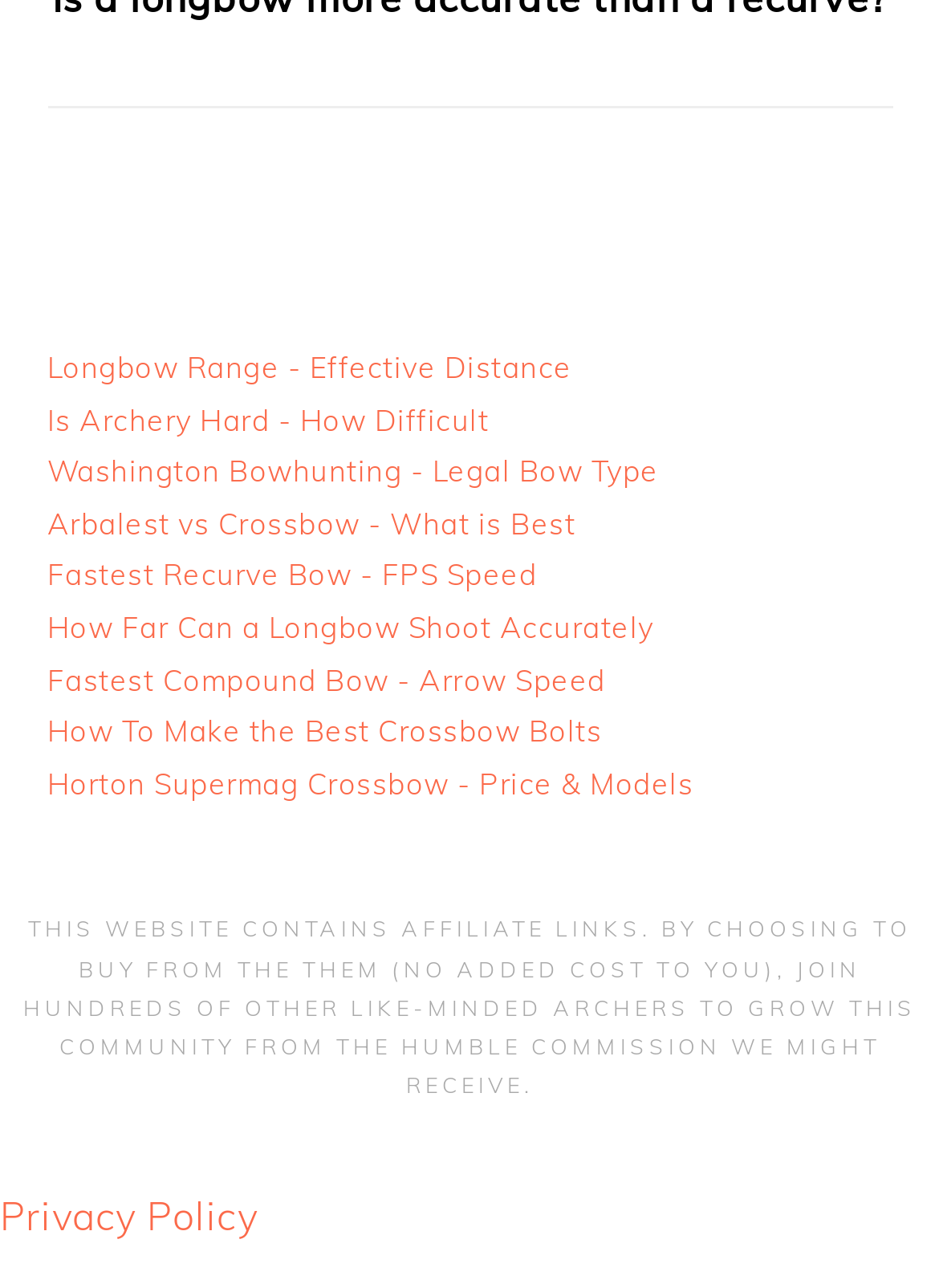What type of bows are discussed on the webpage?
Use the image to answer the question with a single word or phrase.

Longbow, Crossbow, Recurve, Compound